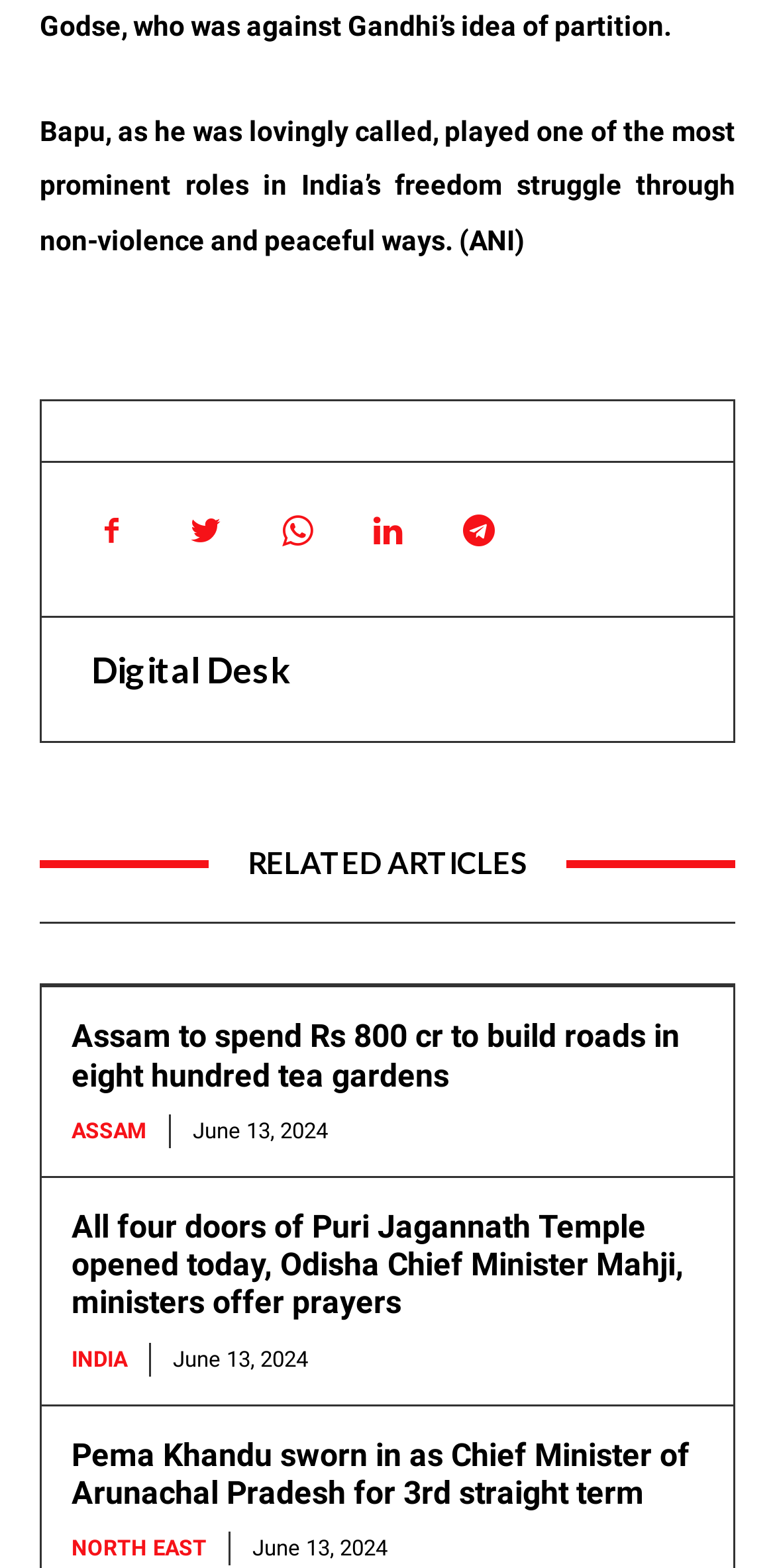Answer briefly with one word or phrase:
What is the role of Pema Khandu in the third article?

Chief Minister